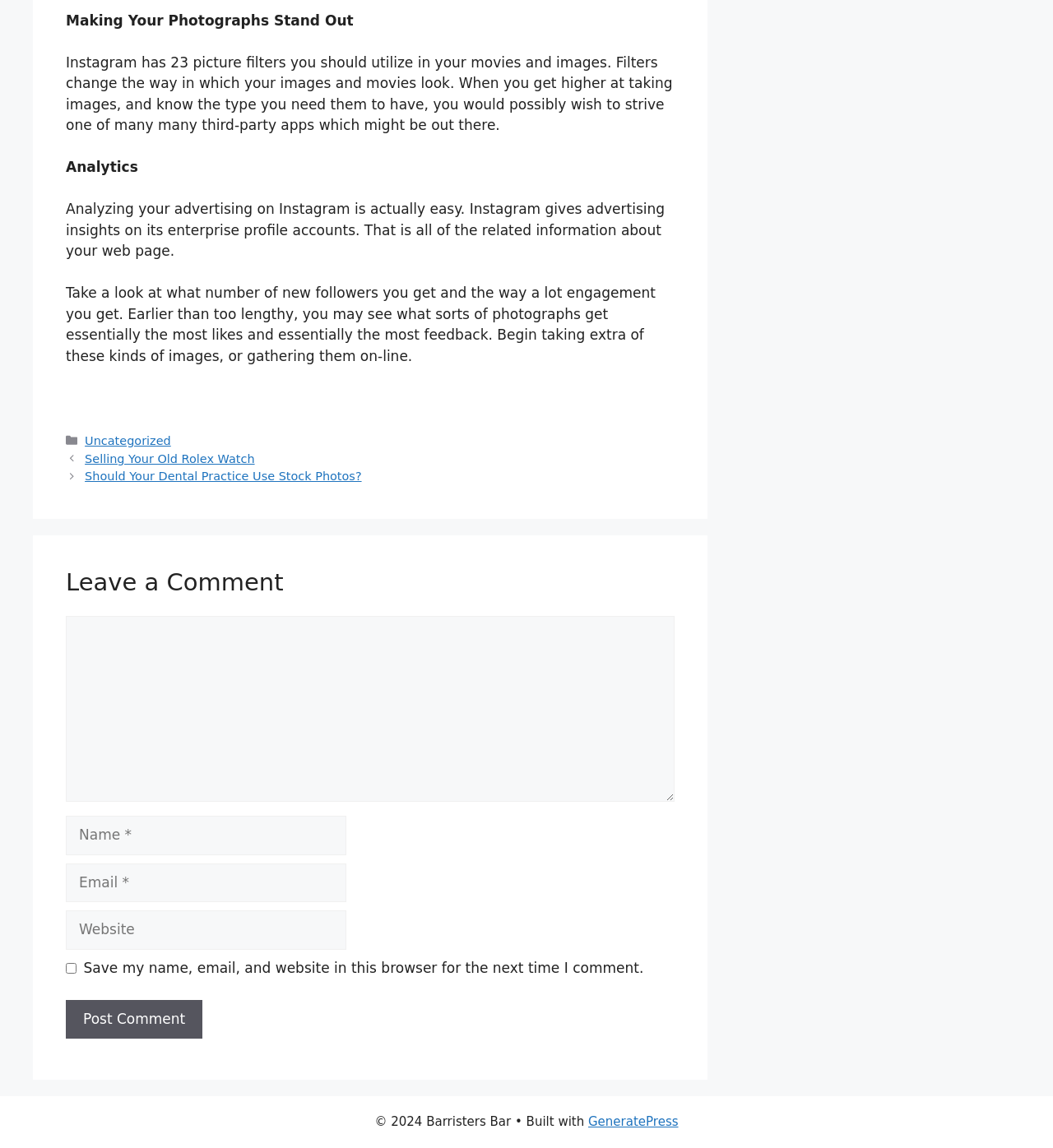Please specify the bounding box coordinates of the region to click in order to perform the following instruction: "Click the 'GeneratePress' link".

[0.559, 0.971, 0.644, 0.984]